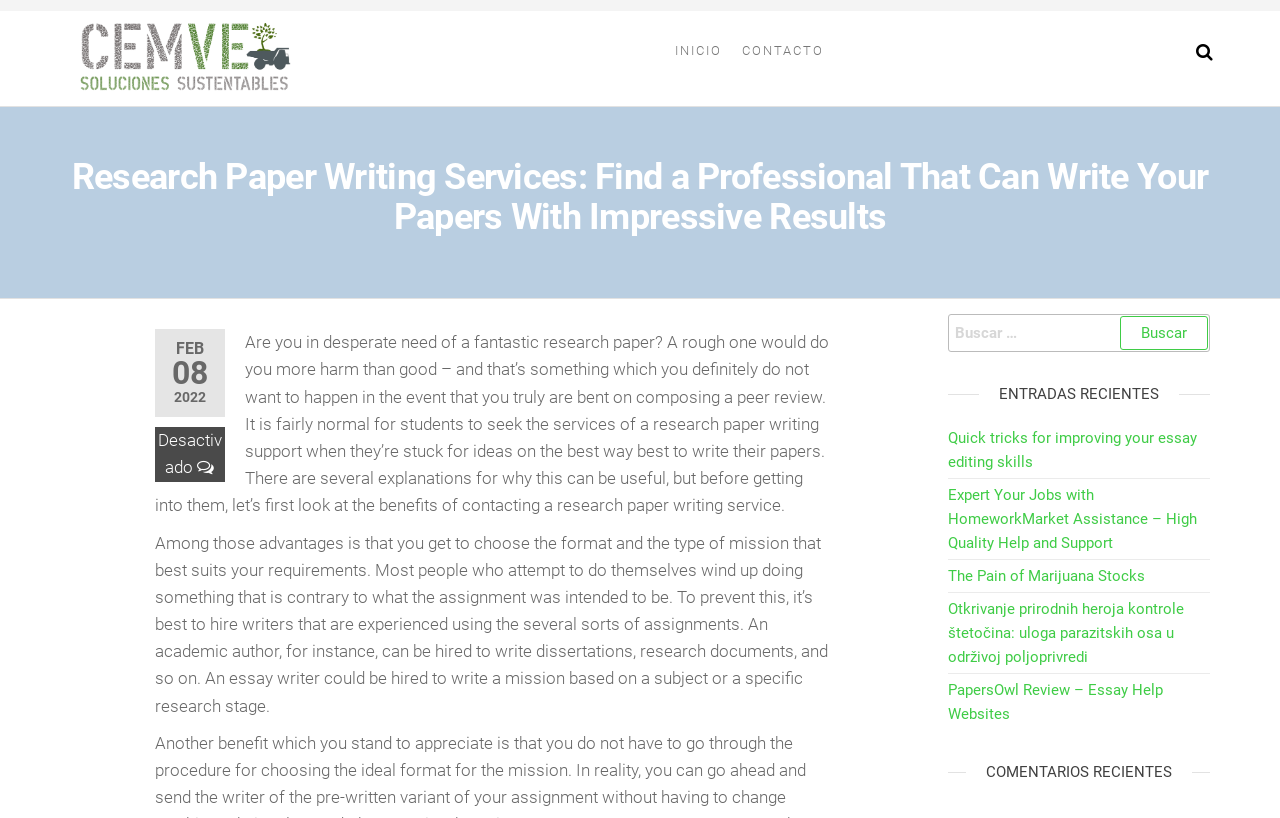Locate the bounding box coordinates of the element to click to perform the following action: 'Click on the CEMVE logo'. The coordinates should be given as four float values between 0 and 1, in the form of [left, top, right, bottom].

[0.055, 0.013, 0.233, 0.13]